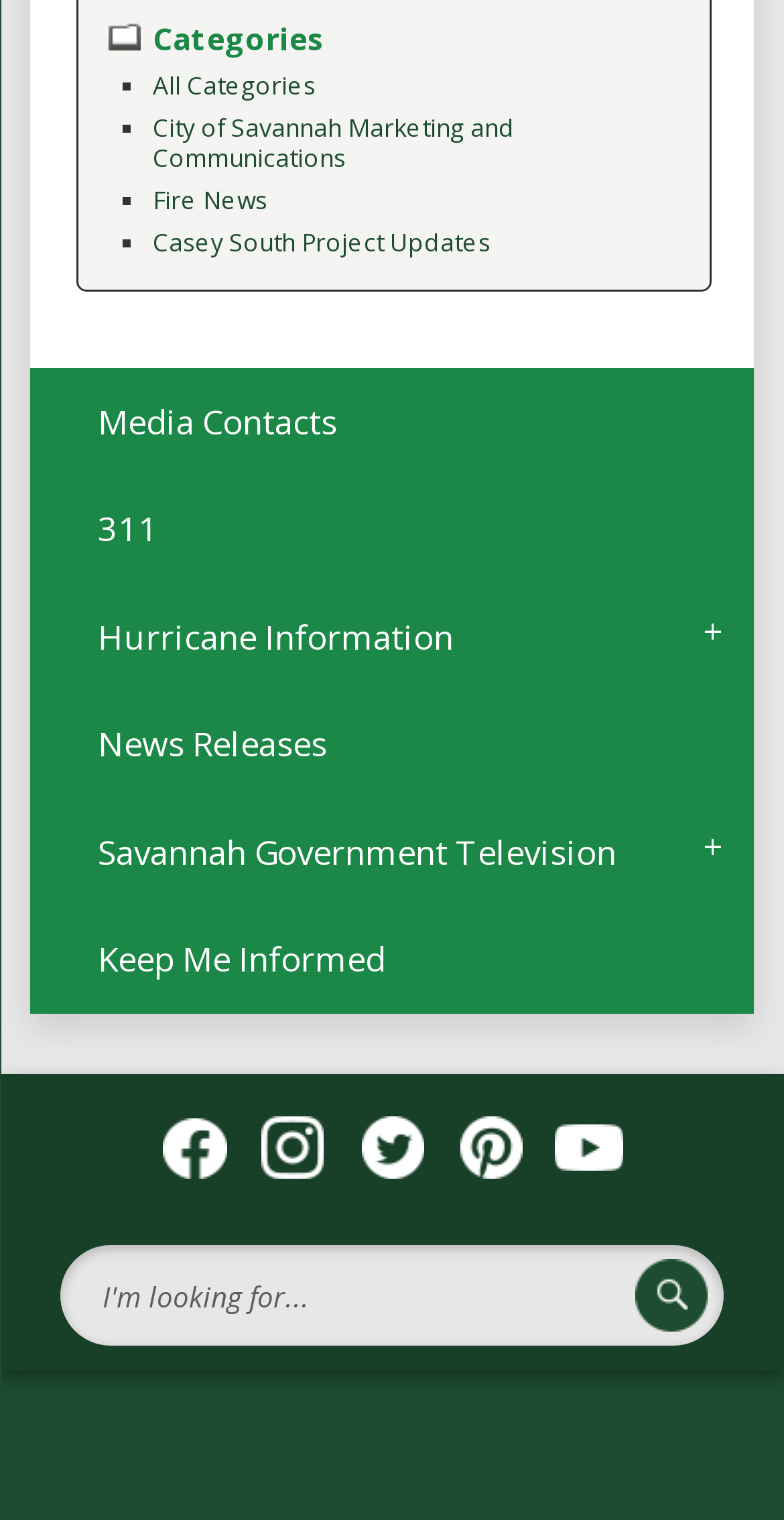What is the last menu item?
Please provide a comprehensive answer to the question based on the webpage screenshot.

I looked at the menu items under the vertical menu and found that the last item is 'Keep Me Informed', which has a popup menu.